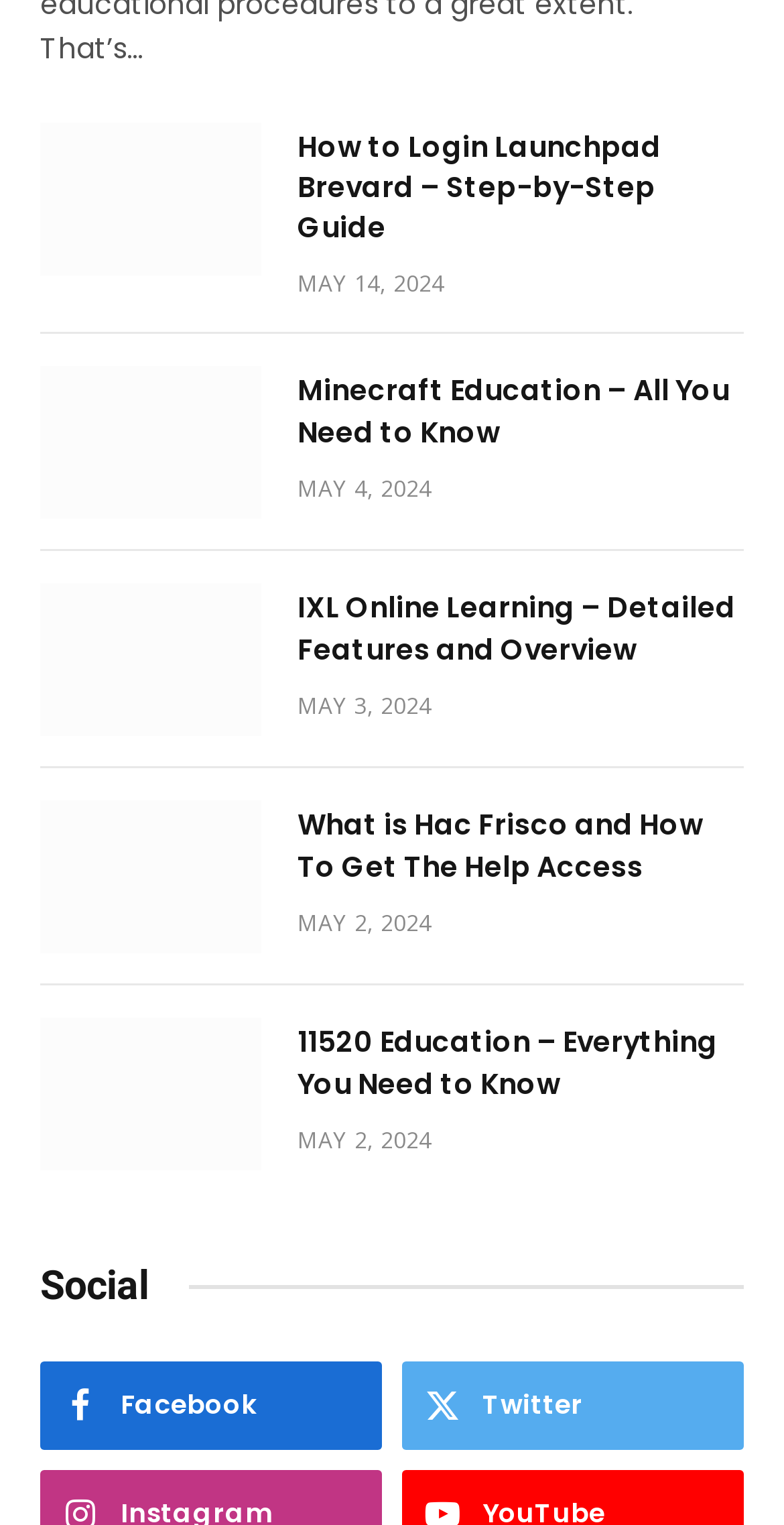What is the topic of the first article?
Please look at the screenshot and answer in one word or a short phrase.

Launchpad Brevard